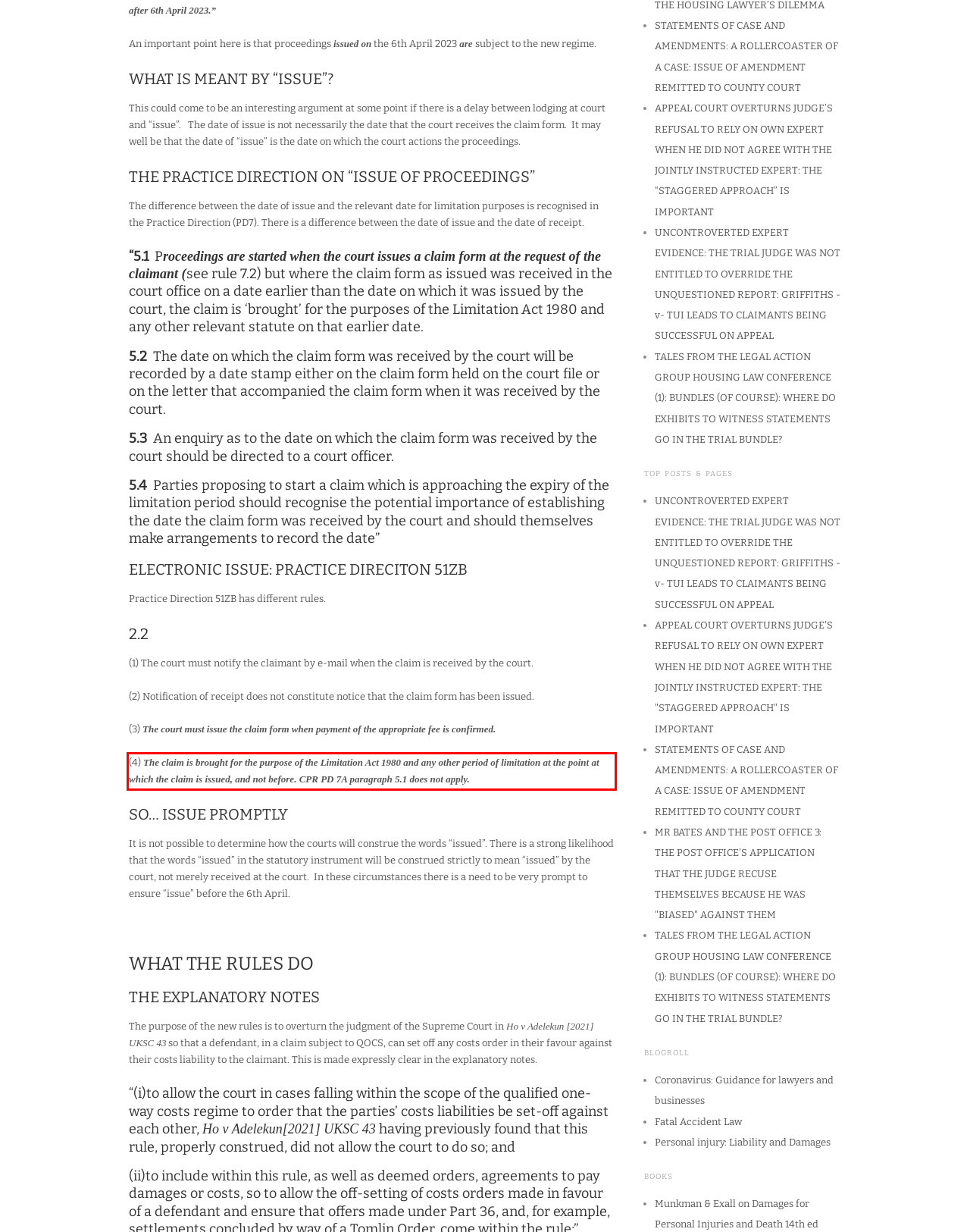Look at the webpage screenshot and recognize the text inside the red bounding box.

(4) The claim is brought for the purpose of the Limitation Act 1980 and any other period of limitation at the point at which the claim is issued, and not before. CPR PD 7A paragraph 5.1 does not apply.